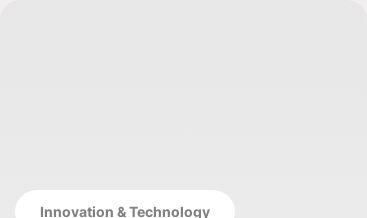Offer an in-depth caption for the image presented.

The image serves as a cover for a blog post focused on the success story of AKTV Resorts, highlighting innovative revenue management practices in the hospitality sector. It features a compelling view of the resorts, emphasizing their unique offerings and the impact of technology on their business growth. Accompanying the image is a visually appealing section titled "Innovation & Technology," which likely outlines modern strategies and tools that enhance operational efficiency and guest experience. This visual representation invites readers to explore the intersection of hospitality and technological advancements, making it an engaging entry point into the related content offered in the blog.